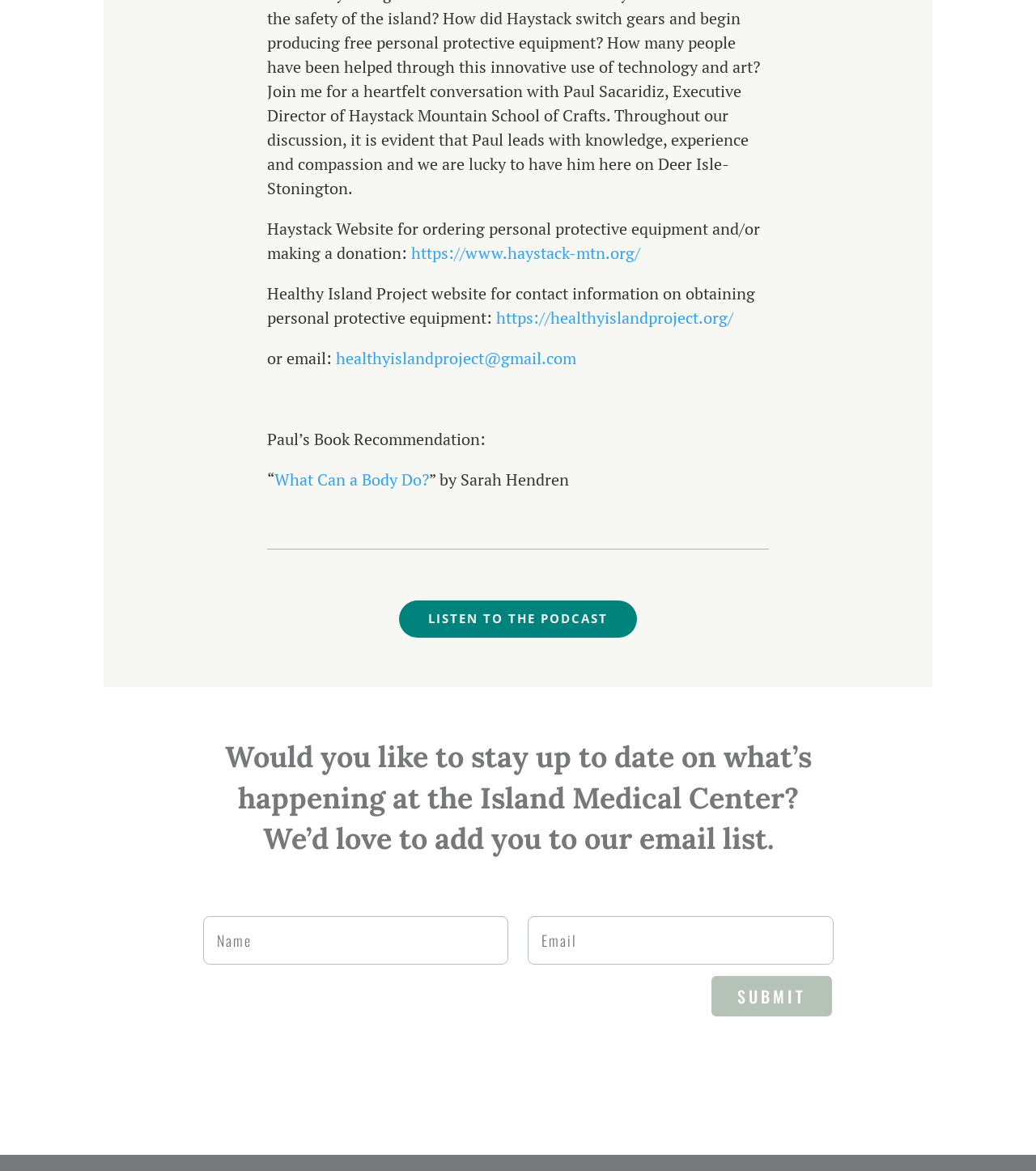What is the website for ordering personal protective equipment?
Based on the image content, provide your answer in one word or a short phrase.

Haystack Website